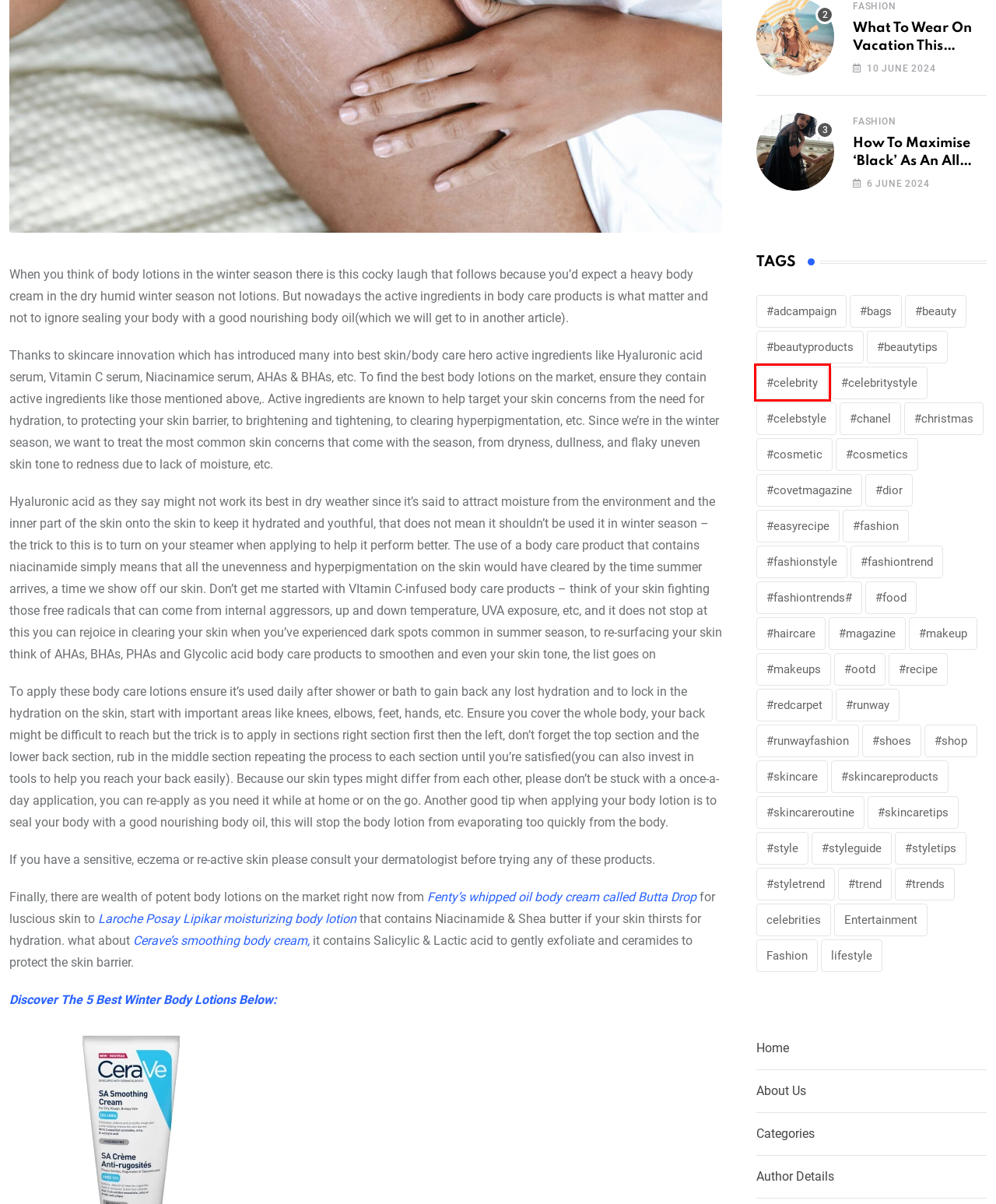Inspect the provided webpage screenshot, concentrating on the element within the red bounding box. Select the description that best represents the new webpage after you click the highlighted element. Here are the candidates:
A. #ootd - Covet Magazine - Print And Digital
B. #trends - Covet Magazine - Print And Digital
C. #skincaretips - Covet Magazine - Print And Digital
D. #celebrity - Covet Magazine - Print And Digital
E. #cosmetics - Covet Magazine - Print And Digital
F. #magazine - Covet Magazine - Print And Digital
G. #makeups - Covet Magazine - Print And Digital
H. #fashiontrend - Covet Magazine - Print And Digital

D